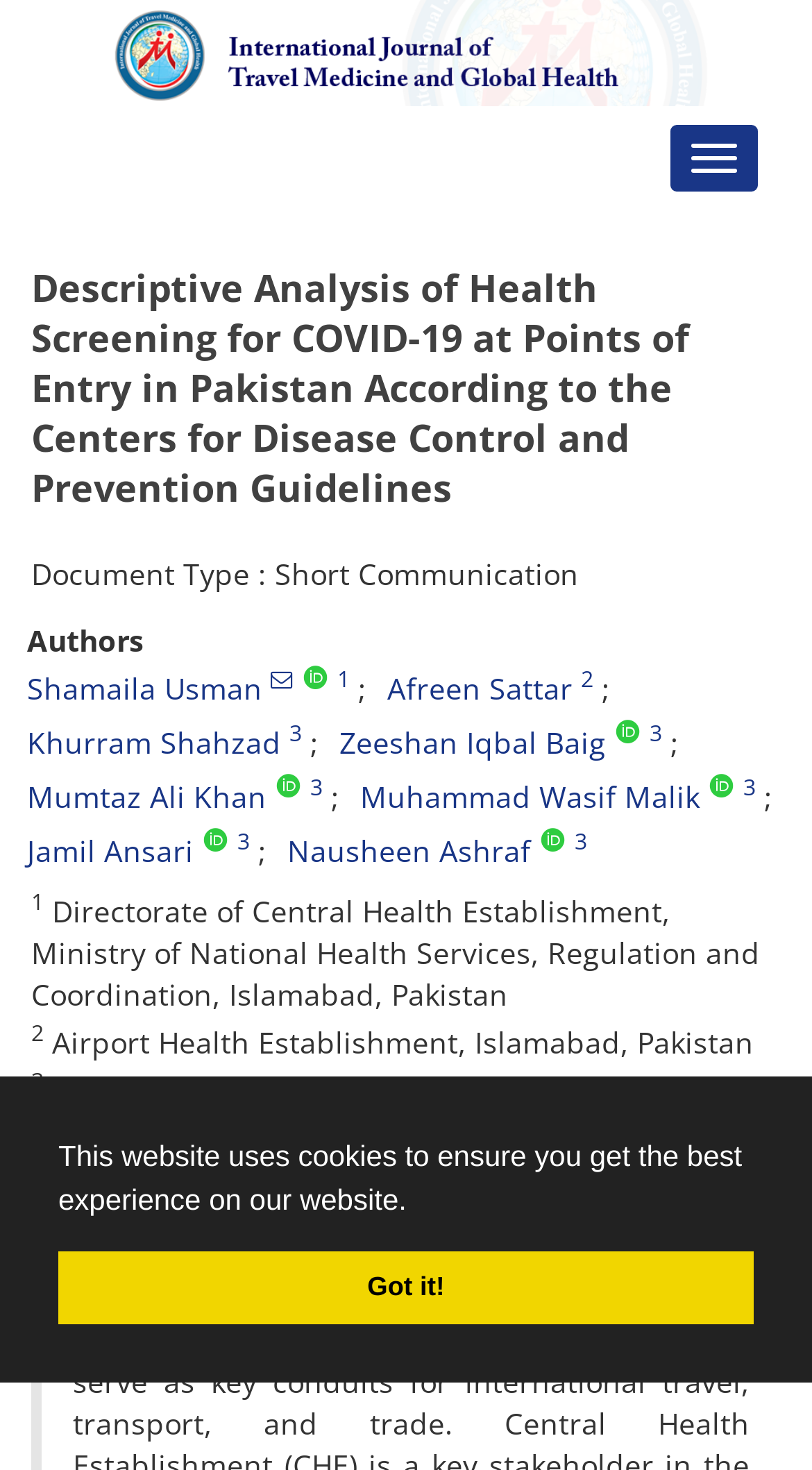What is the DOI of this article?
Look at the image and respond with a single word or a short phrase.

10.34172/IJTMGH.2022.20